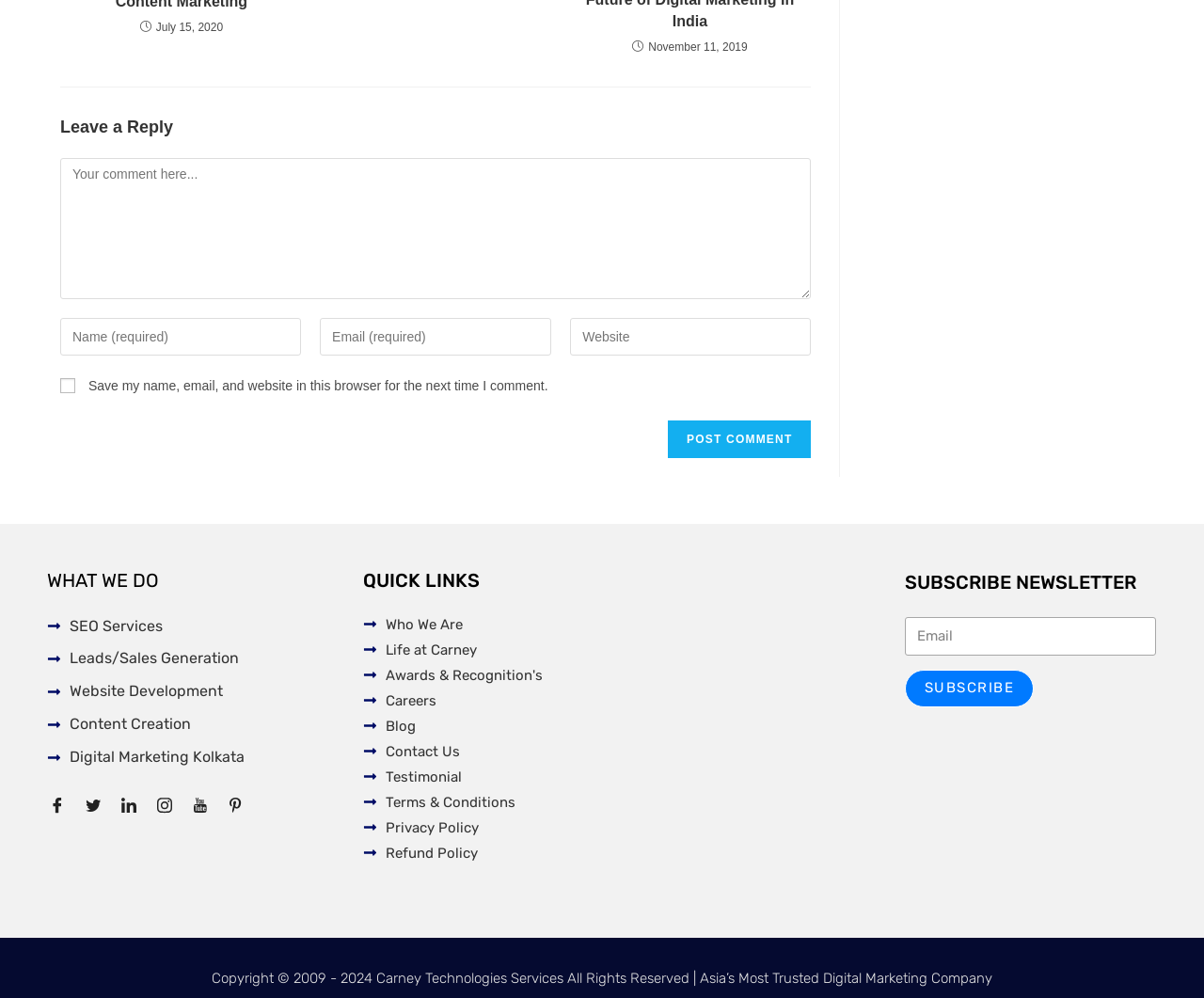Bounding box coordinates are to be given in the format (top-left x, top-left y, bottom-right x, bottom-right y). All values must be floating point numbers between 0 and 1. Provide the bounding box coordinate for the UI element described as: parent_node: Email name="form_fields[email]" placeholder="Email"

[0.752, 0.618, 0.96, 0.656]